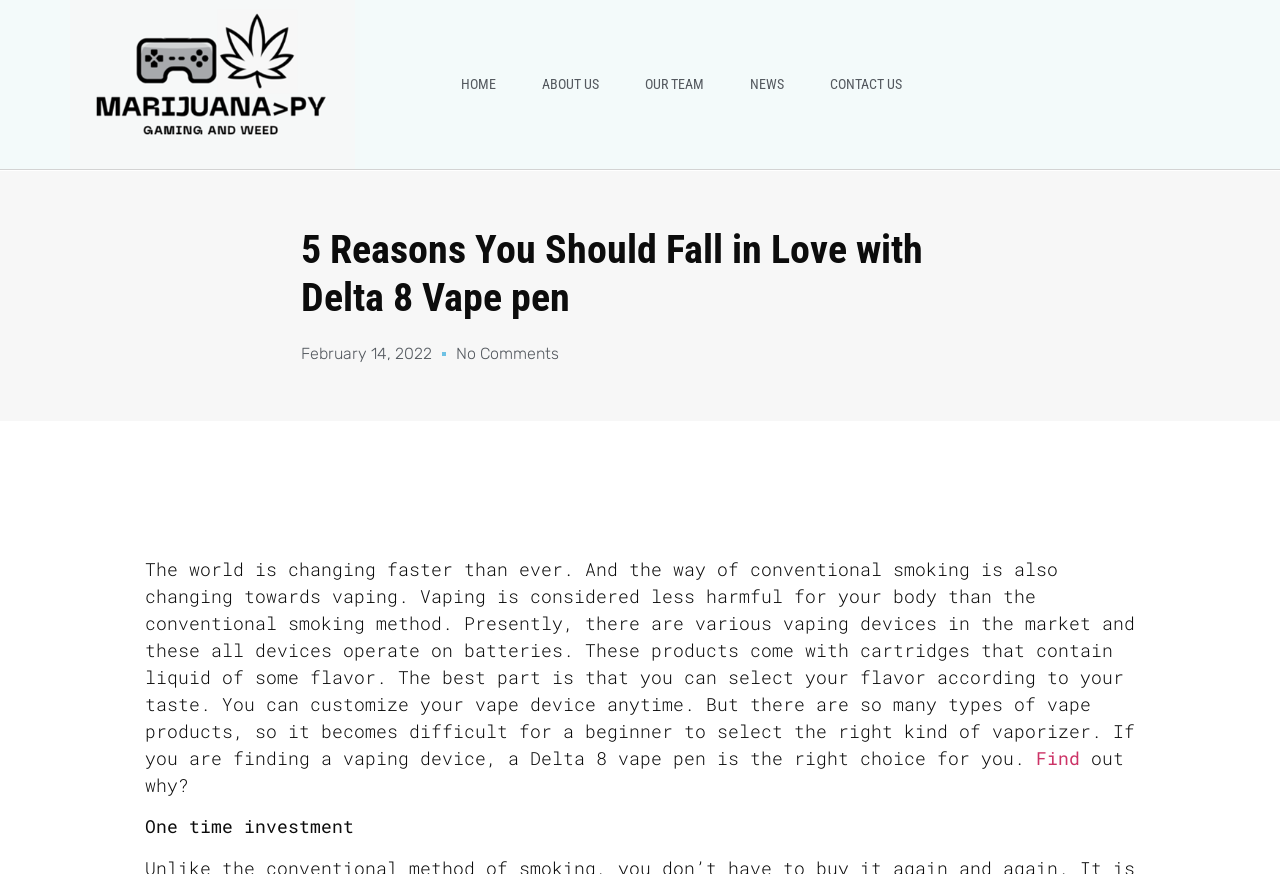Provide the bounding box coordinates of the section that needs to be clicked to accomplish the following instruction: "Check the date of the article."

[0.235, 0.391, 0.337, 0.419]